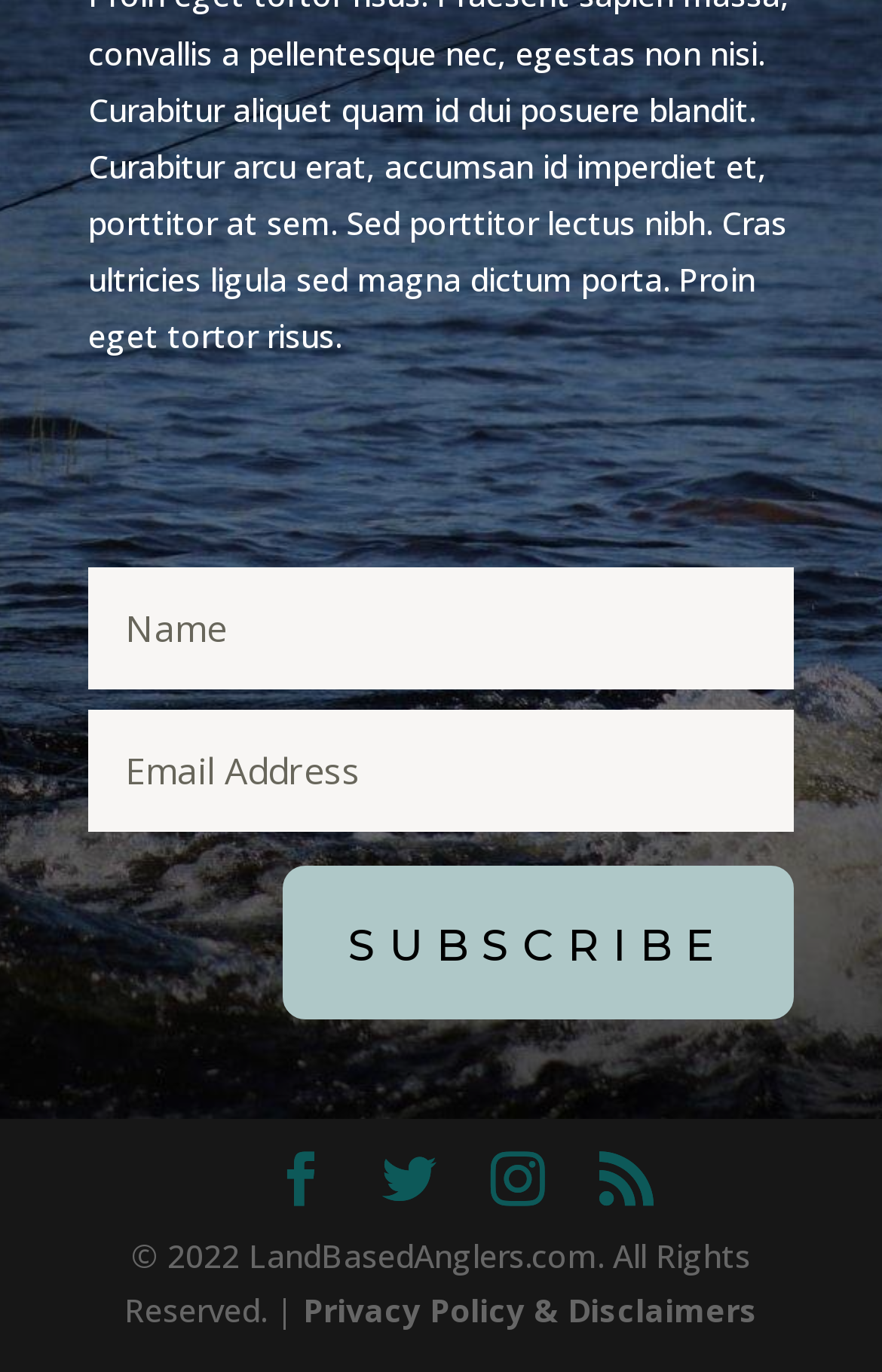Please identify the bounding box coordinates of the clickable area that will allow you to execute the instruction: "Enter email address".

[0.101, 0.413, 0.9, 0.502]